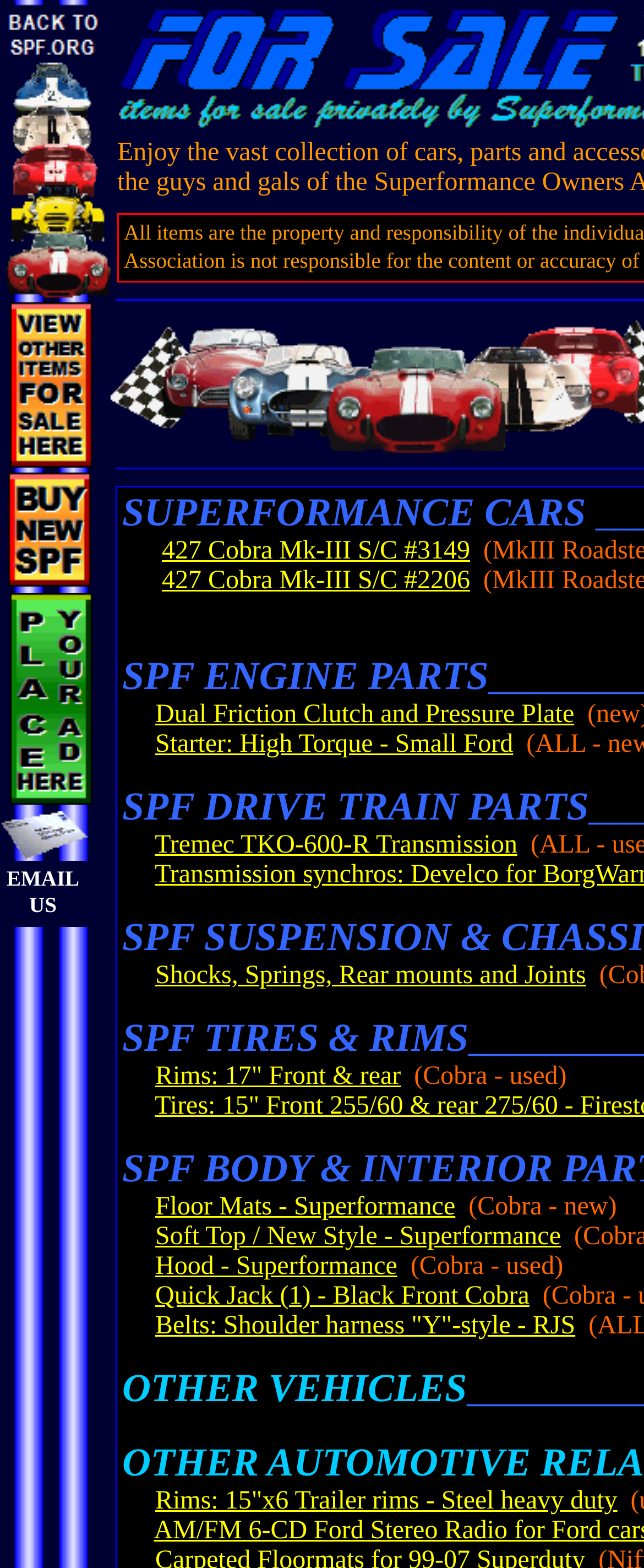What is the position of the first image on the webpage?
Refer to the image and give a detailed response to the question.

I analyzed the bounding box coordinates of the first image and found that its top-left corner is at (0.0, 0.0), which indicates that it is located at the top-left corner of the webpage.